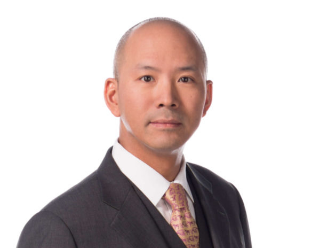Please answer the following question using a single word or phrase: 
What is the color of David Ma's suit?

Dark